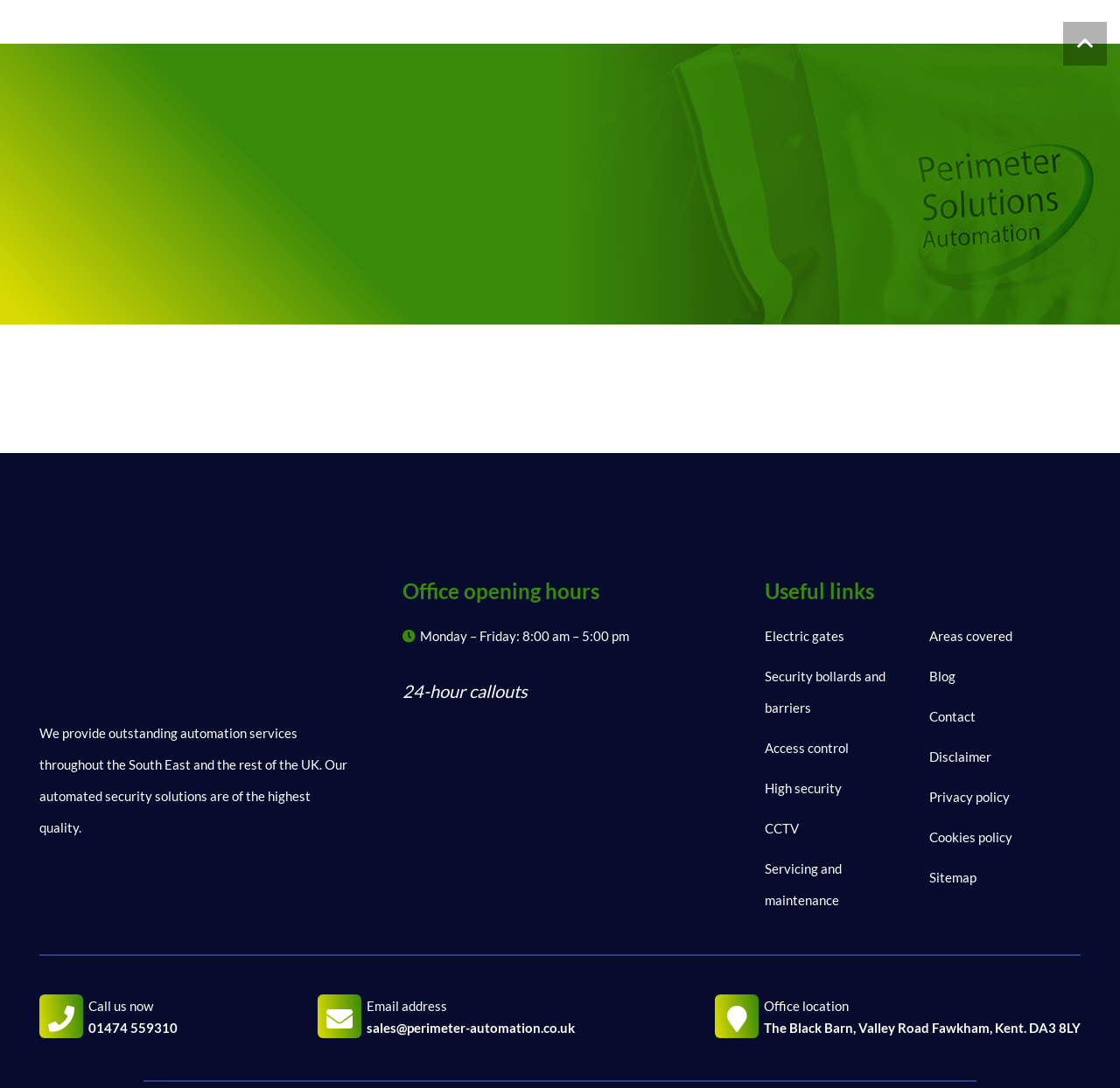Identify the bounding box coordinates for the element you need to click to achieve the following task: "View office opening hours". Provide the bounding box coordinates as four float numbers between 0 and 1, in the form [left, top, right, bottom].

[0.359, 0.532, 0.641, 0.556]